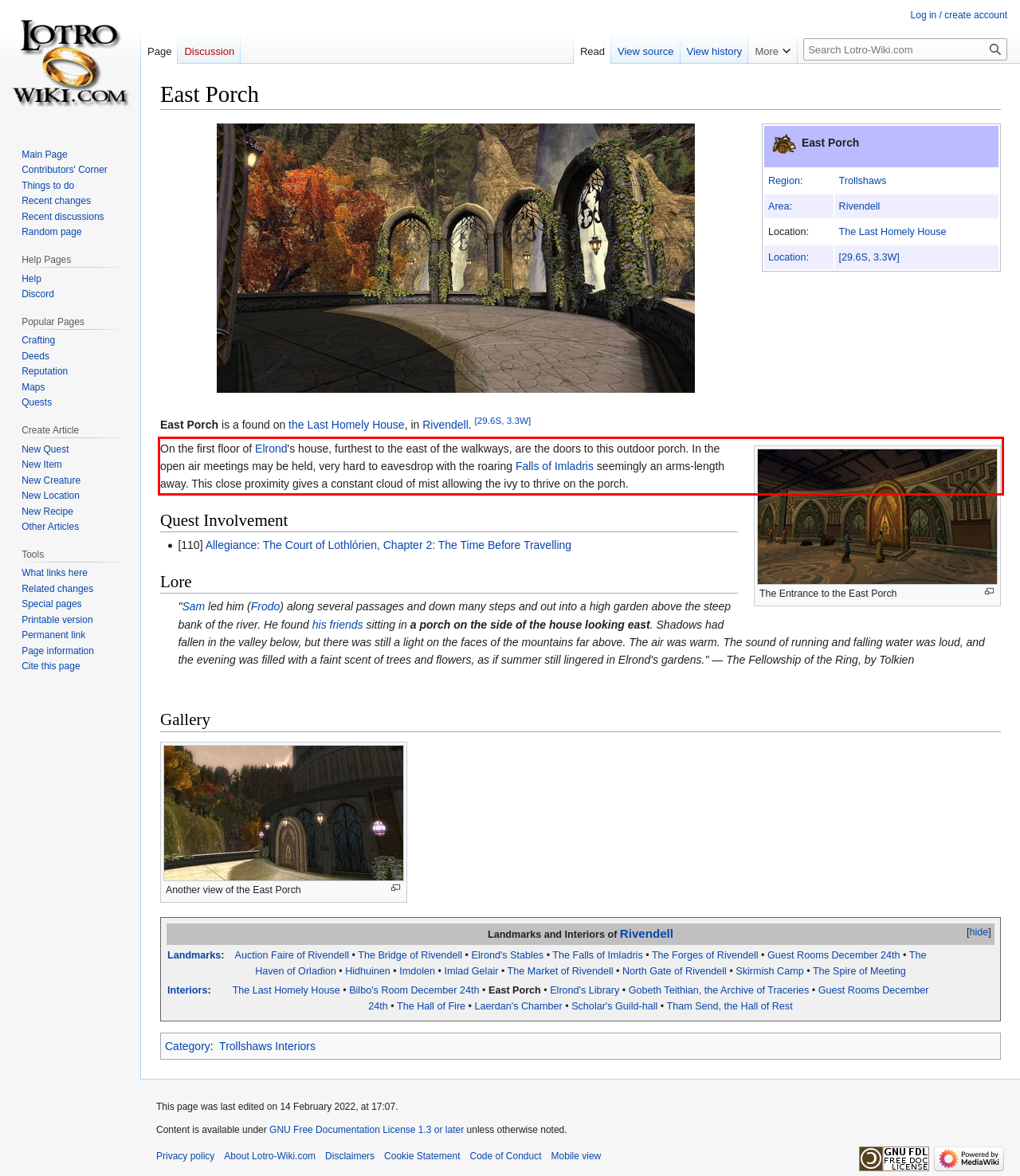Please examine the webpage screenshot and extract the text within the red bounding box using OCR.

On the first floor of Elrond's house, furthest to the east of the walkways, are the doors to this outdoor porch. In the open air meetings may be held, very hard to eavesdrop with the roaring Falls of Imladris seemingly an arms-length away. This close proximity gives a constant cloud of mist allowing the ivy to thrive on the porch.